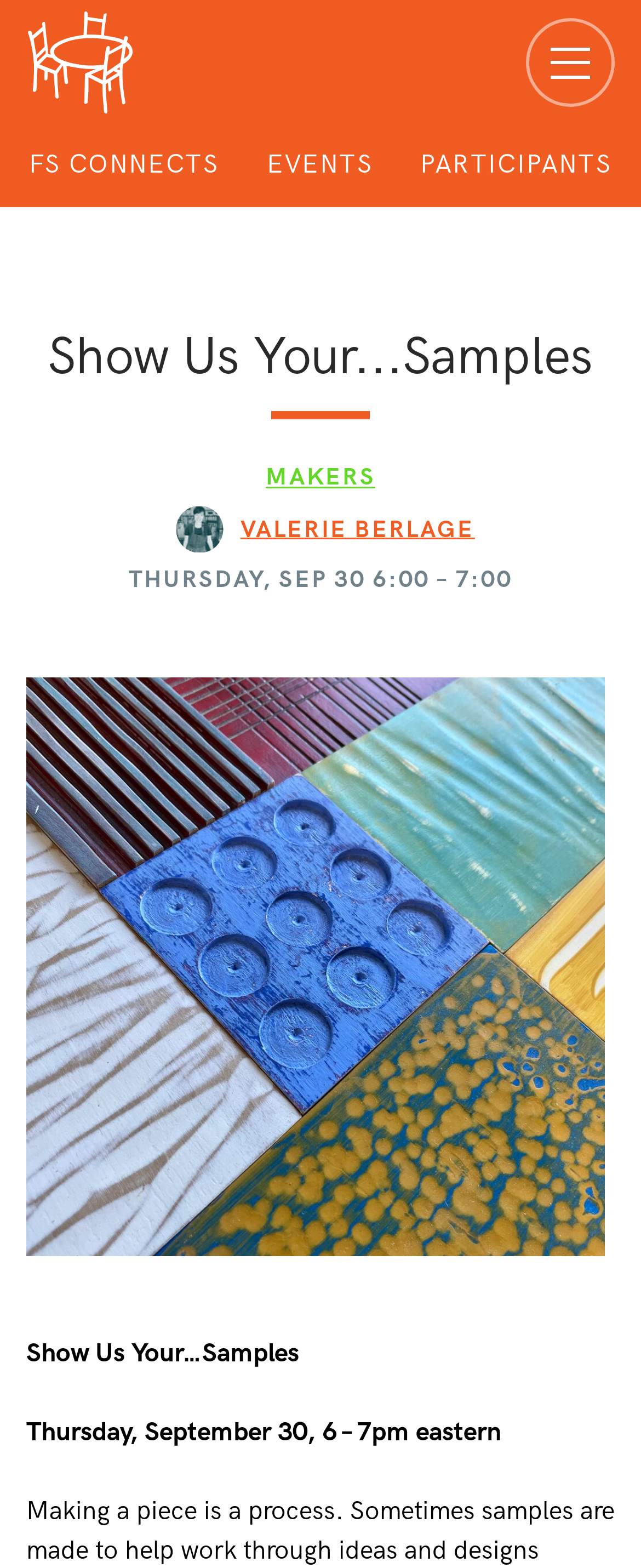Generate a detailed explanation of the webpage's features and information.

The webpage is about the Furniture Society, with a focus on an event called "Show Us Your...Samples". At the top left, there is a link to the Furniture Society's homepage, accompanied by an image with the same name. To the right of this, there is a button that expands to reveal a navigation menu.

Below this top section, there is a navigation bar with three links: "FS CONNECTS", "EVENTS", and "PARTICIPANTS". The "PARTICIPANTS" link is followed by a header section that contains the title "Show Us Your...Samples" in large font.

In the main content area, there are several elements. On the left, there is a link to "MAKERS" and an image related to the event. To the right of this, there is a link to "VALERIE BERLAGE" and a text block with the date and time of the event: "THURSDAY, SEP 30 6:00 – 7:00".

Below this, there is a large image that takes up most of the width of the page, with a caption "Berlage Test Samples2". At the bottom of the page, there are three lines of text that repeat the event title and date information.

There are a total of 7 links on the page, 4 images, and several blocks of text. The layout is organized, with clear headings and concise text.